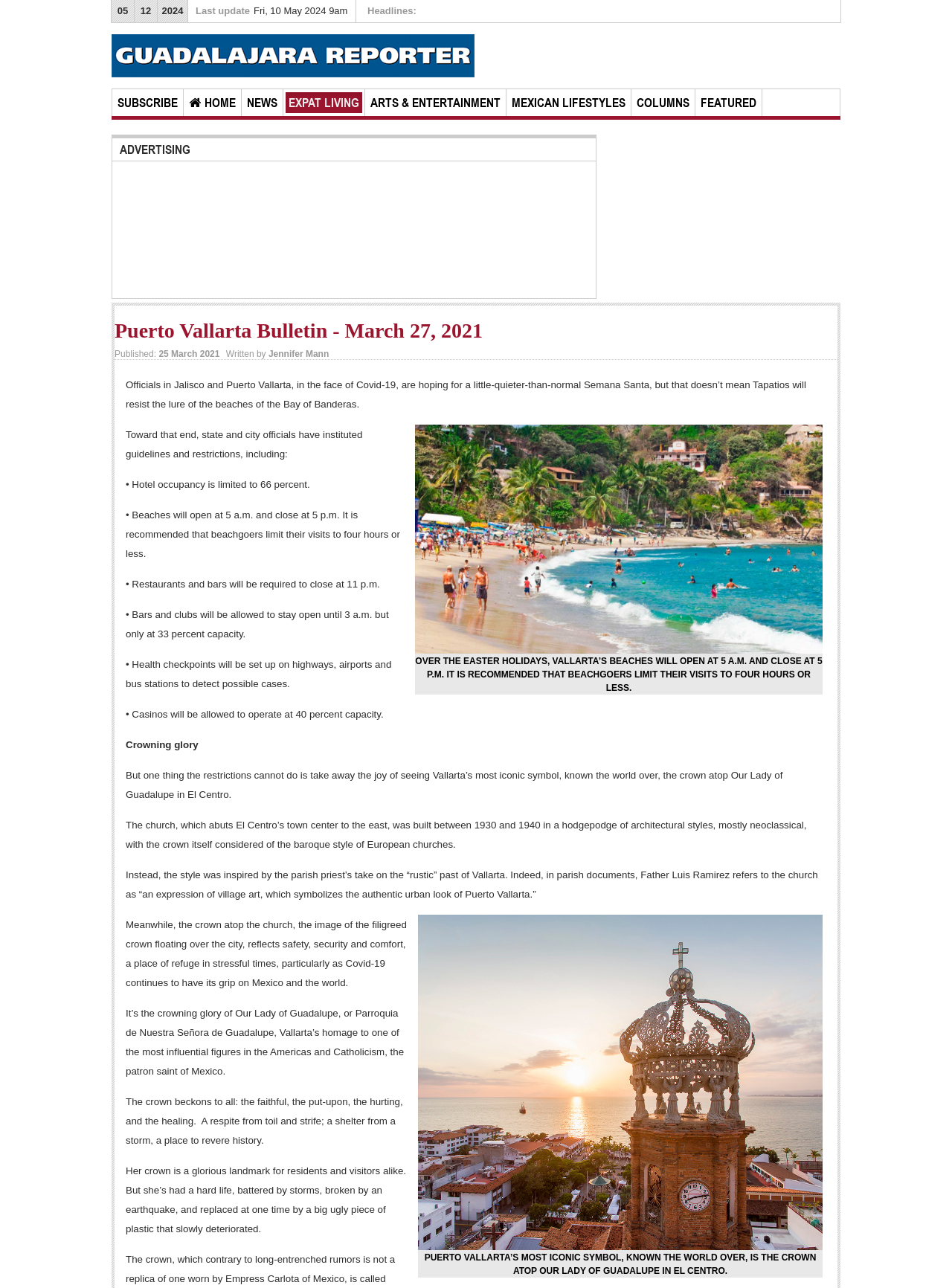Give a one-word or short phrase answer to this question: 
What is the date of the last update?

Fri, 10 May 2024 9am